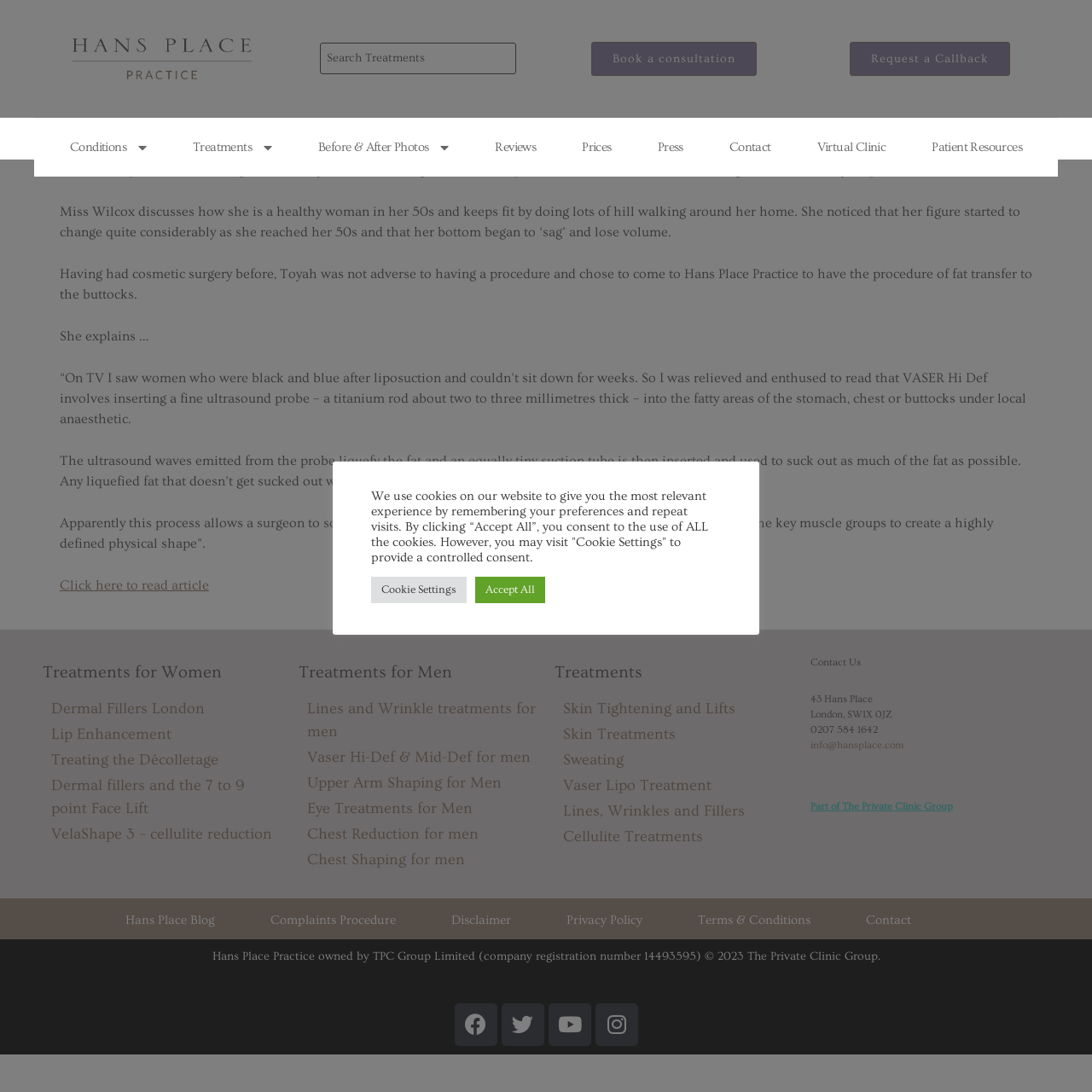Could you provide the bounding box coordinates for the portion of the screen to click to complete this instruction: "Search for something"?

[0.293, 0.039, 0.473, 0.068]